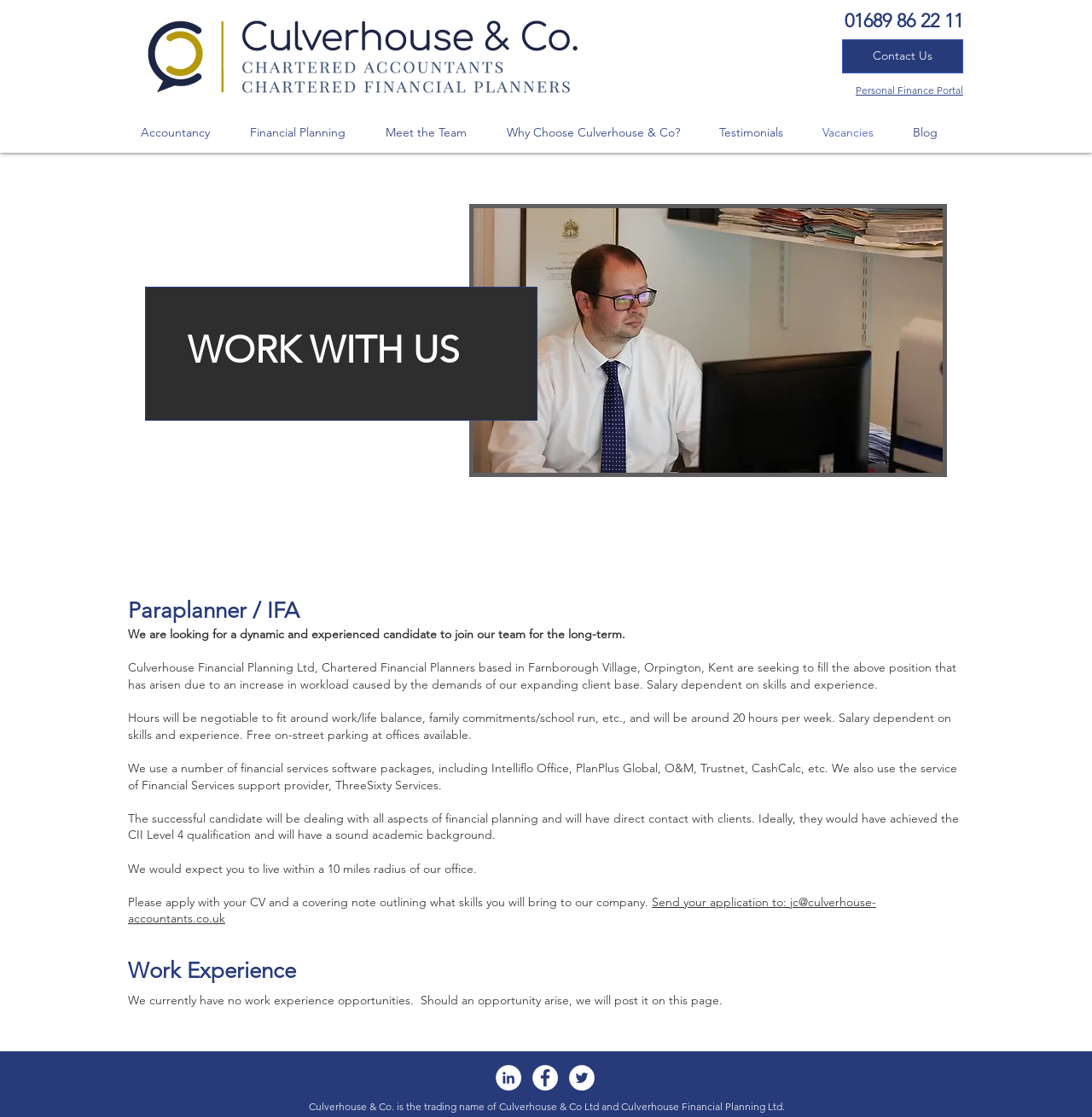Please locate the bounding box coordinates of the region I need to click to follow this instruction: "Explore the 'Vacancies' page".

[0.741, 0.105, 0.824, 0.132]